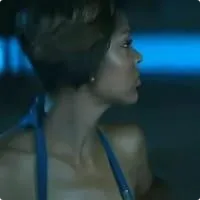Generate an in-depth description of the image.

The image features a woman with a short, stylish haircut, turned slightly to the side, her profile illuminated by a blue hue in the background. She is wearing a blue outfit that accentuates her figure, revealing her shoulder and neck, which adds to the dramatic effect of the lighting. The setting appears to have an atmospheric quality, suggesting a nightlife or an intimate environment. The overall tone of the image evokes a sense of allure and mystery, inviting viewers to ponder the narrative behind her expression and the scene.